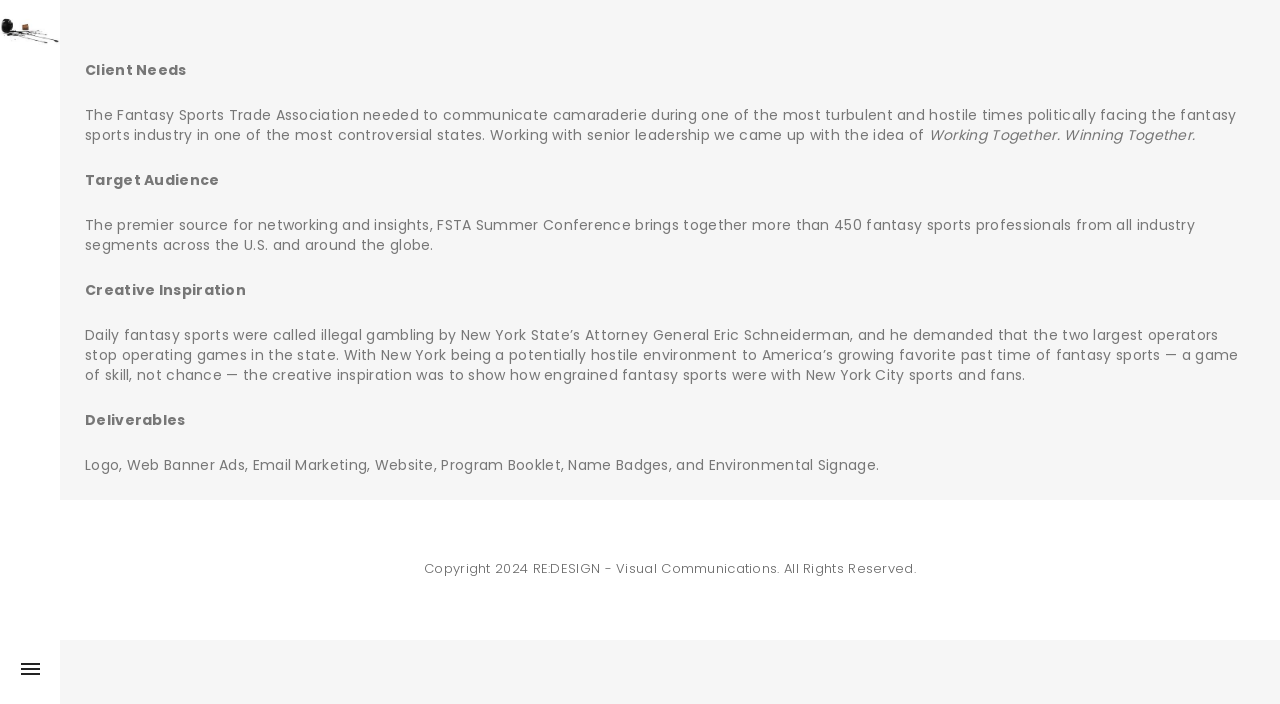Provide a comprehensive description of the webpage.

The webpage is about the FSTA Summer Conference, specifically showcasing the work of RE:DESIGN, a Visual Communications Agency. At the top, there are two links, one on the left and one at the bottom. Below these links, there is a search bar with a "Start Searching" textbox and a "SEARCH AND PRESS ENTER" instruction.

The main content of the page is divided into sections, each with a heading. The first section is "Client Needs", which describes the challenges faced by the Fantasy Sports Trade Association. This section is followed by a tagline "Working Together. Winning Together." 

The next section is "Target Audience", which explains that the FSTA Summer Conference brings together over 450 fantasy sports professionals from various industry segments. Below this, there is a section on "Creative Inspiration", which discusses the inspiration behind the creative work, specifically the challenges posed by New York State's Attorney General Eric Schneiderman.

The "Deliverables" section lists the various creative outputs, including a logo, web banner ads, email marketing, website, program booklet, name badges, and environmental signage. At the bottom of the page, there is a copyright notice stating "Copyright 2024 RE:DESIGN - Visual Communications. All Rights Reserved."